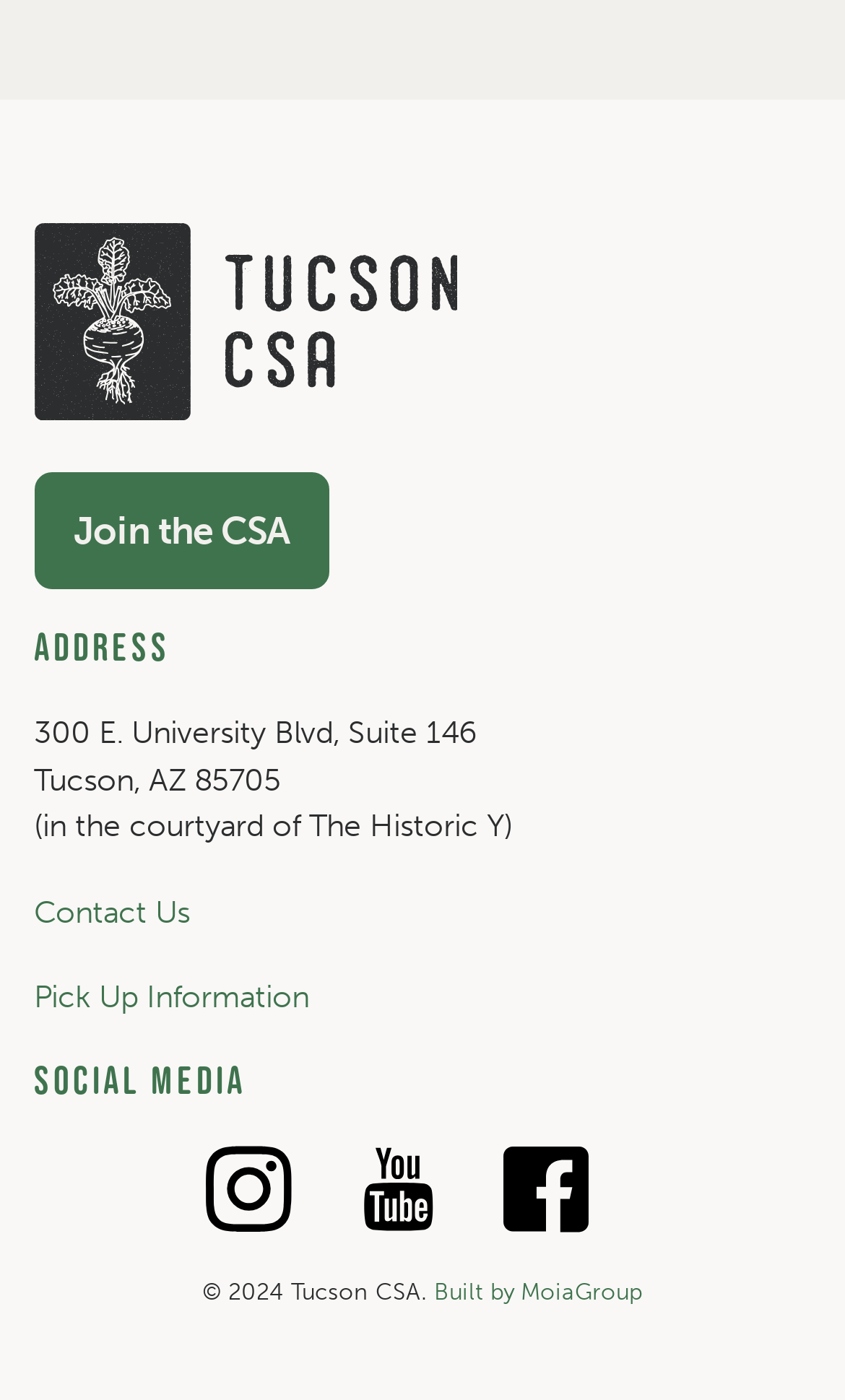Please provide a one-word or phrase answer to the question: 
What is the zip code of Tucson CSA?

85705